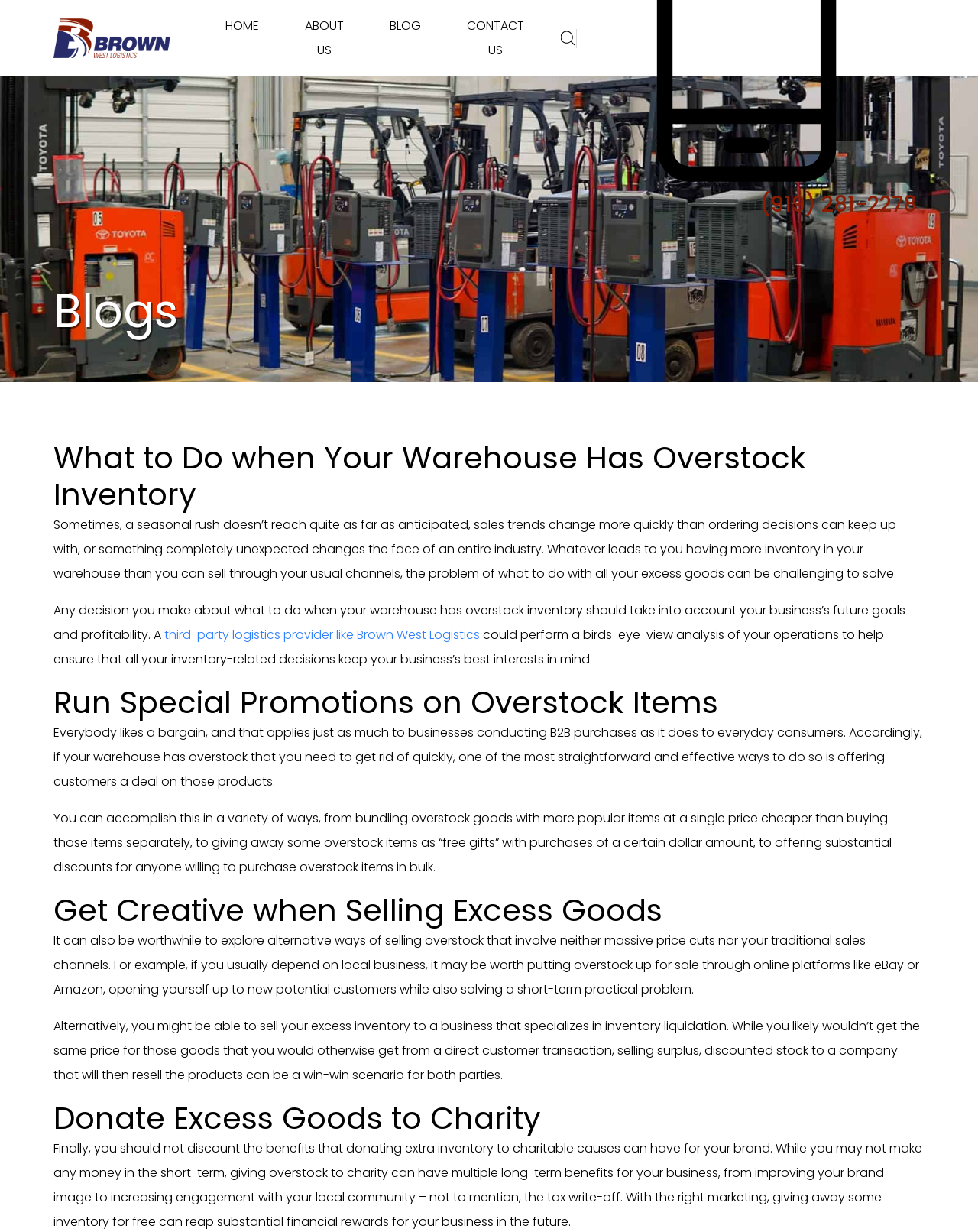What is the purpose of a 3PL provider?
Kindly answer the question with as much detail as you can.

Based on the webpage content, a 3PL provider like Brown West Logistics can help businesses decide what to do with their overstock inventory by performing a birds-eye-view analysis of their operations and ensuring that all inventory-related decisions align with the business's best interests.